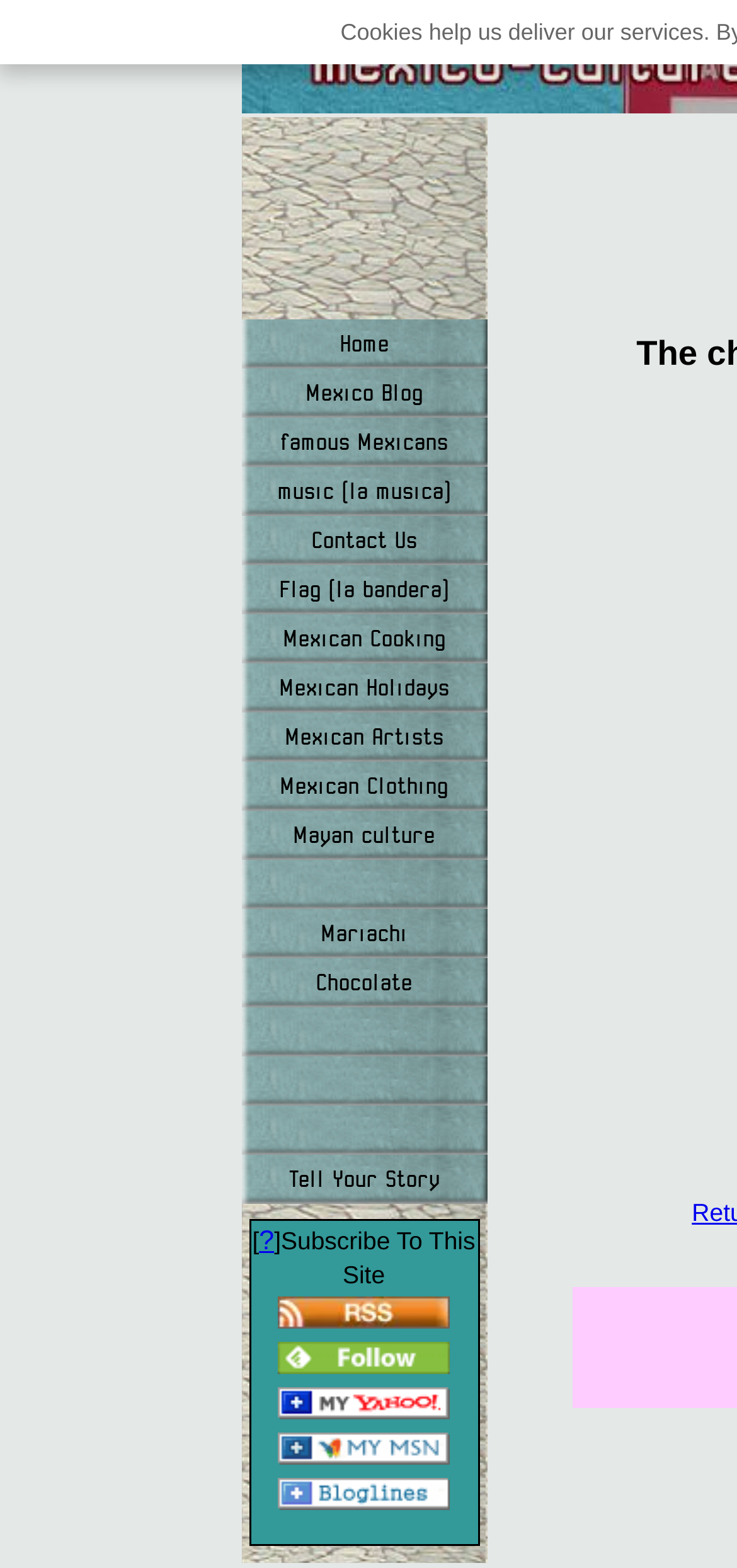Give a detailed overview of the webpage's appearance and contents.

This webpage is about Paquita la del Barrio, a famous Mexican singer known for her songs that challenge machismo. At the top of the page, there is a horizontal menu bar with 15 links, including "Home", "Mexico Blog", "famous Mexicans", "music (la musica)", and others, which provide access to various topics related to Mexican culture. 

Below the menu bar, there is a large advertisement that occupies most of the page's width. The advertisement is an iframe element and has a height that spans almost the entire page.

On the right side of the page, there are several links and images related to subscribing to the website, including "XML RSS", "follow us in feedly", "Add to My Yahoo!", "Add to My MSN", and "Subscribe with Bloglines". Each of these links has a corresponding image next to it.

There is also a question mark icon (?) on the right side of the page, which may provide additional information or options when clicked.